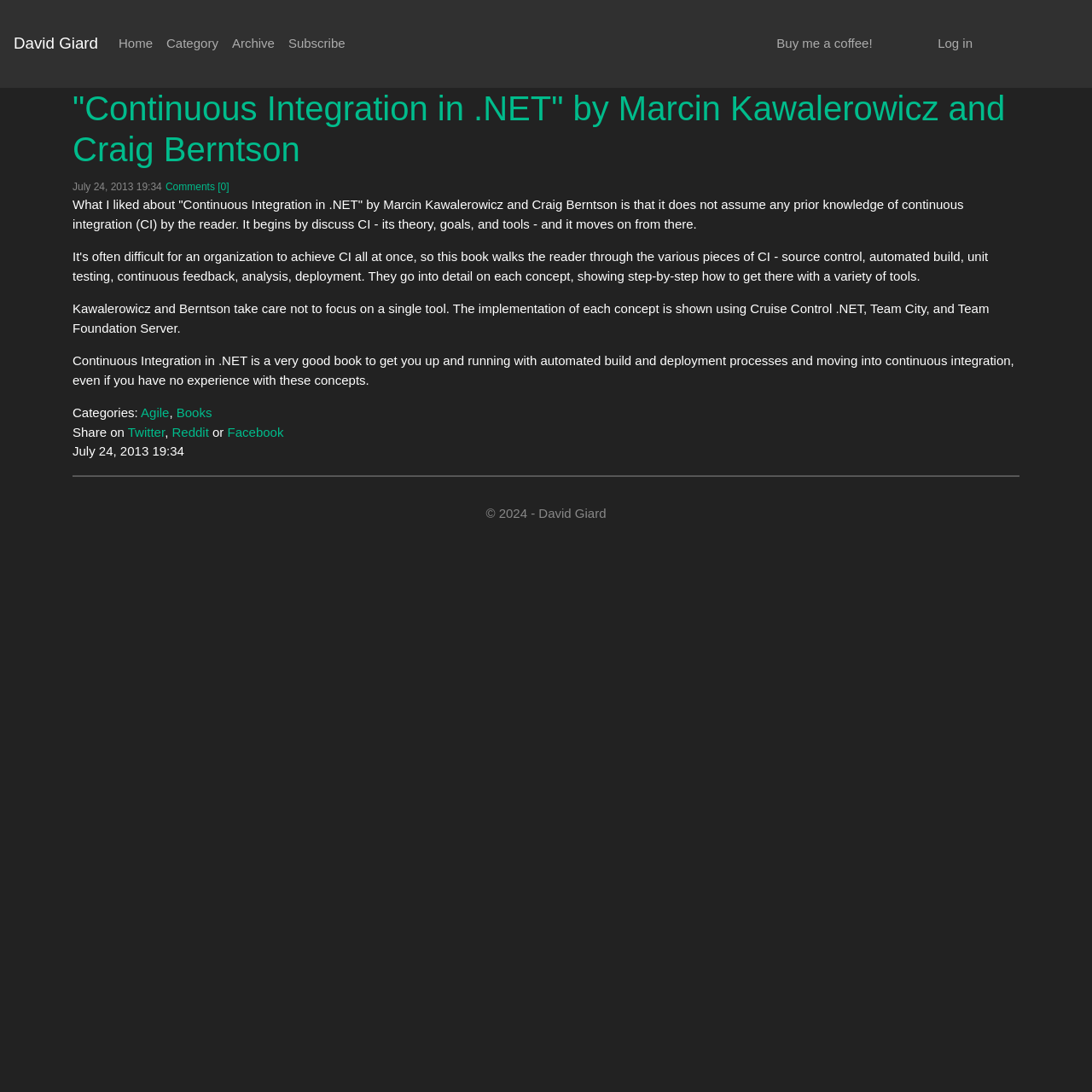Please specify the bounding box coordinates of the clickable region to carry out the following instruction: "Click on the 'Home' link". The coordinates should be four float numbers between 0 and 1, in the format [left, top, right, bottom].

[0.102, 0.025, 0.146, 0.055]